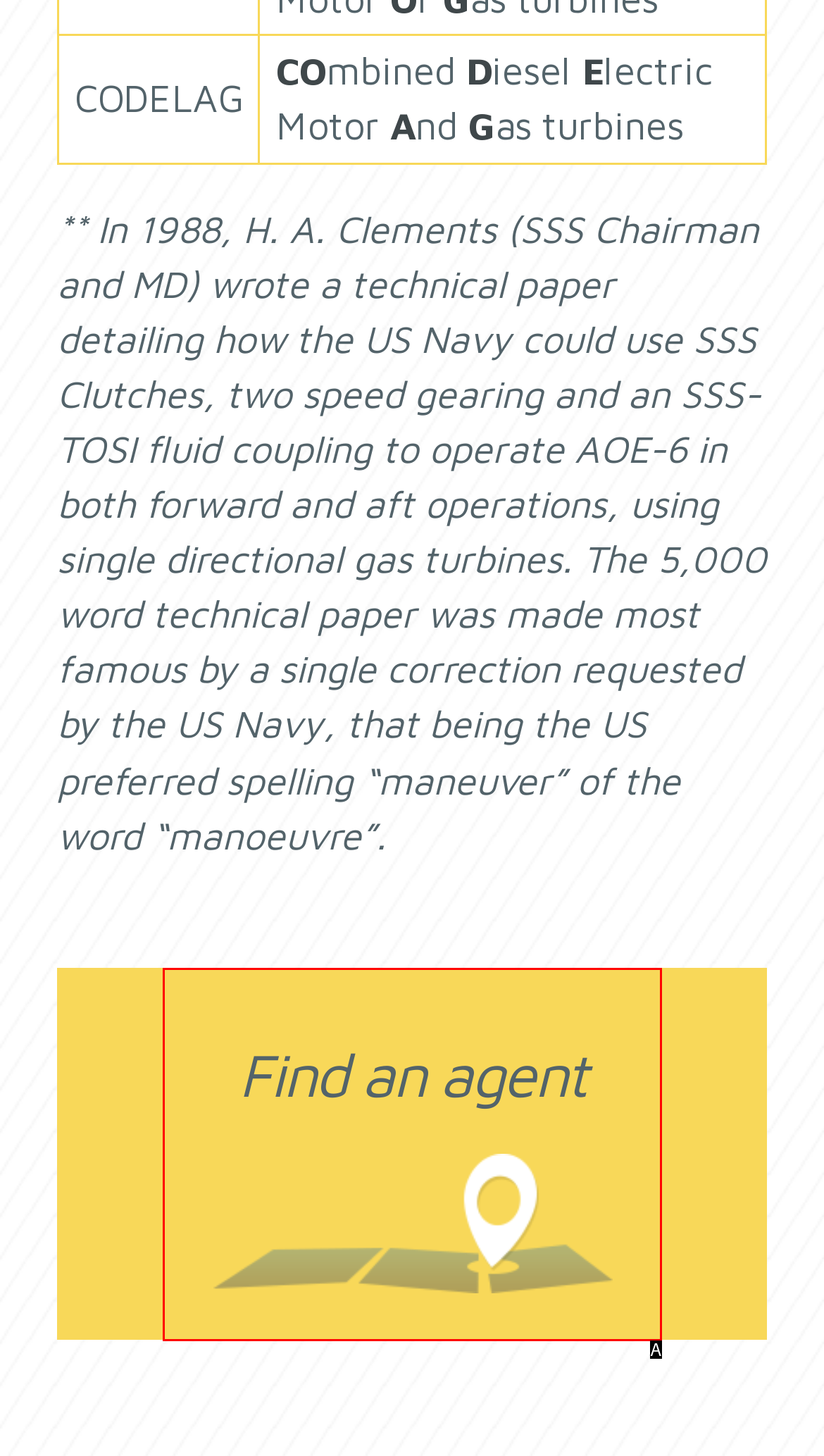Which option is described as follows: Find an agent
Answer with the letter of the matching option directly.

A